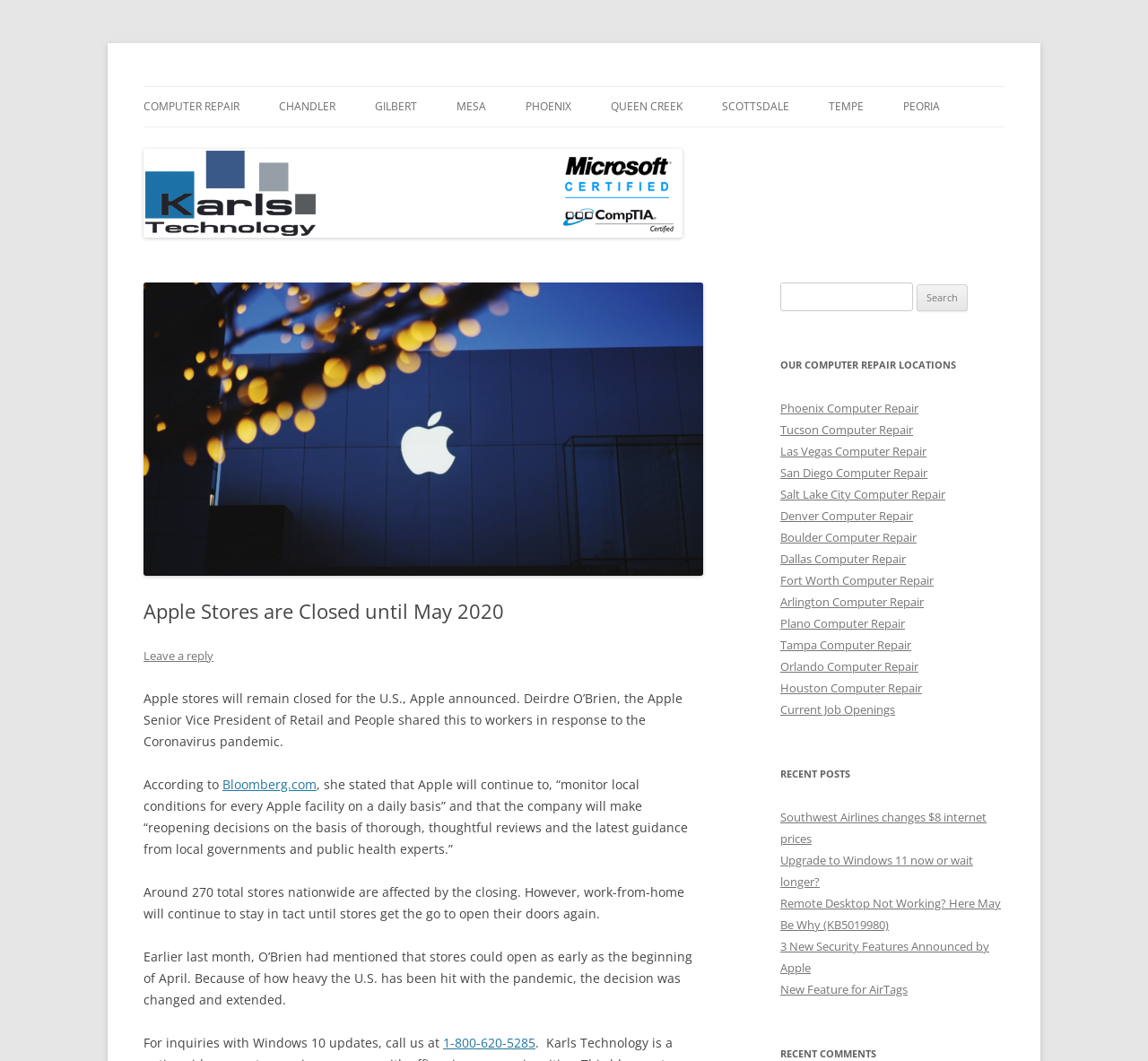Please determine the bounding box coordinates of the clickable area required to carry out the following instruction: "Visit the 'Phoenix Computer Repair' page". The coordinates must be four float numbers between 0 and 1, represented as [left, top, right, bottom].

[0.68, 0.377, 0.8, 0.392]